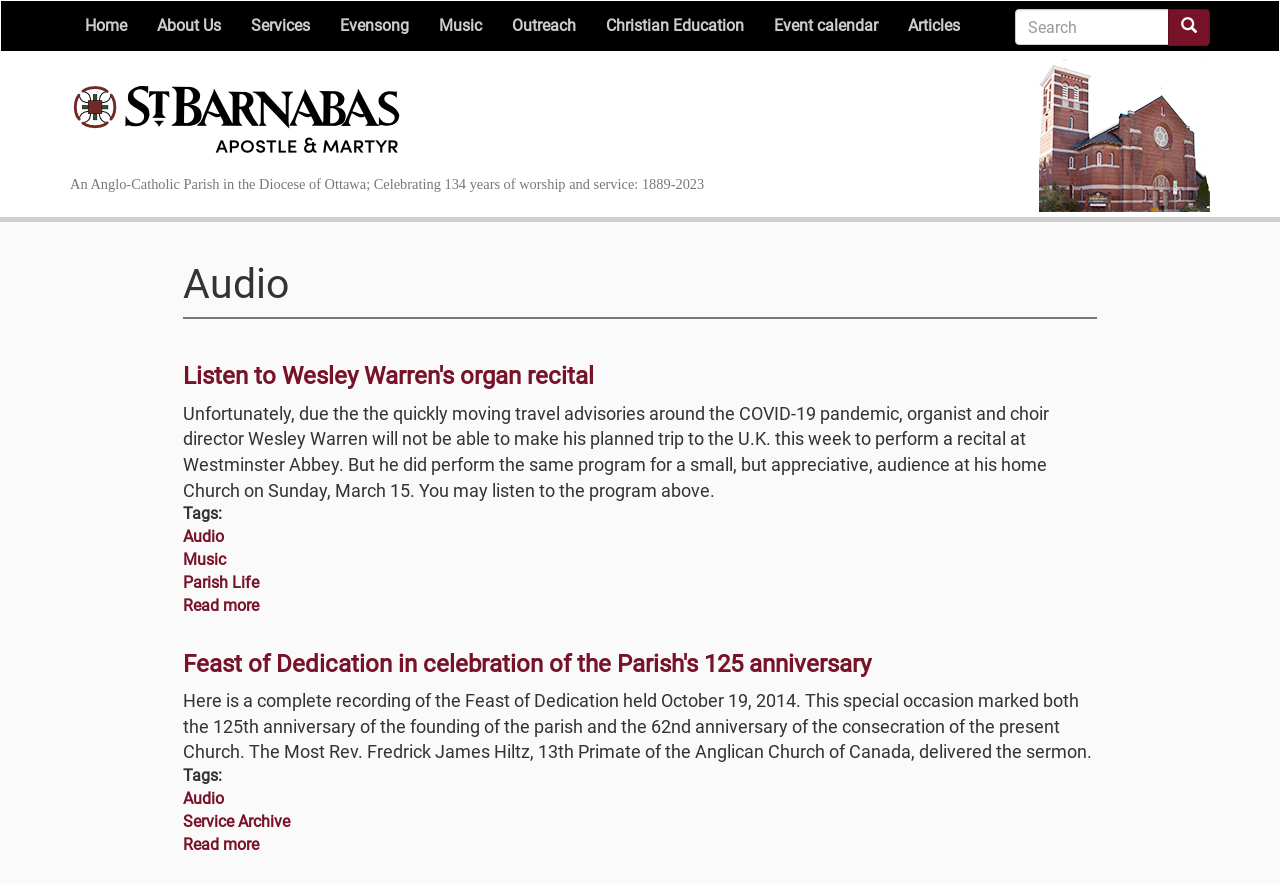Who delivered the sermon at the Feast of Dedication?
Using the information from the image, give a concise answer in one word or a short phrase.

The Most Rev. Fredrick James Hiltz